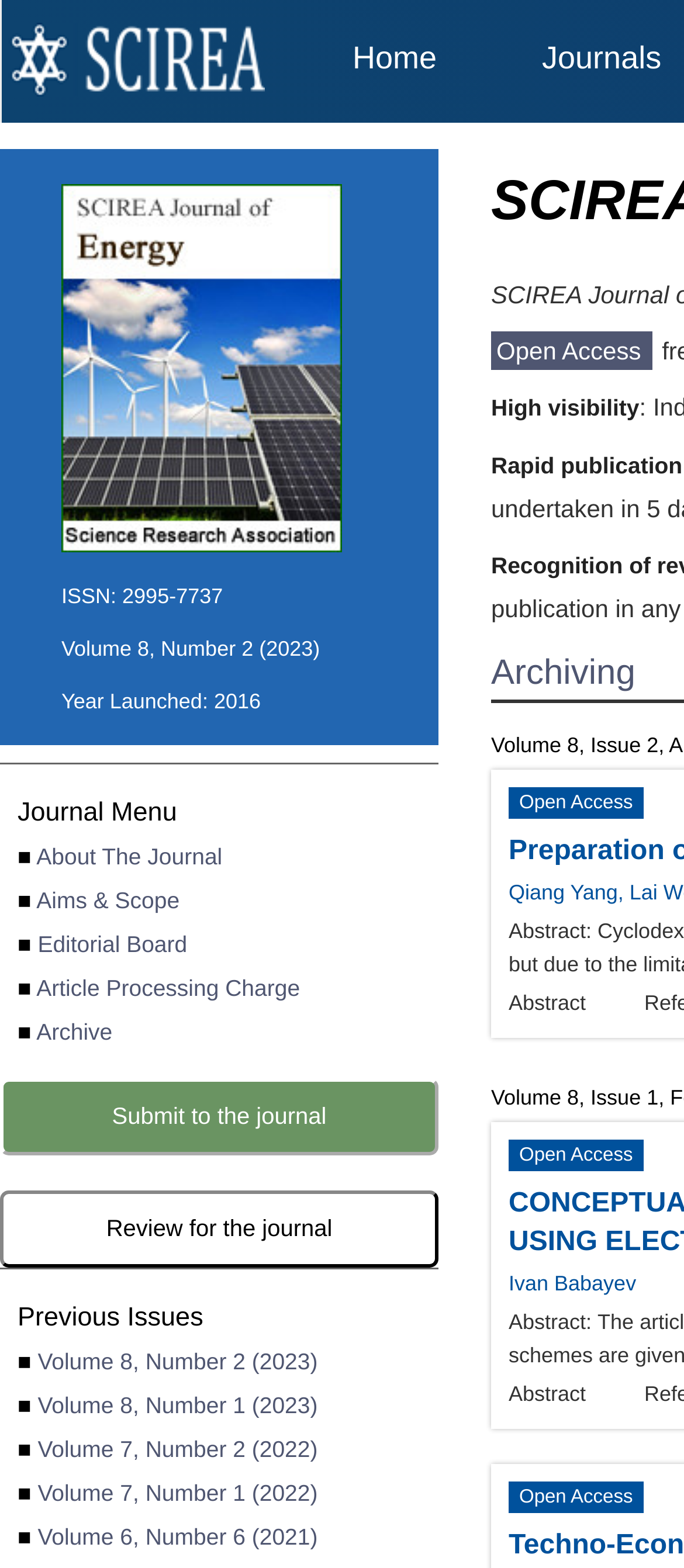Identify the bounding box coordinates of the clickable section necessary to follow the following instruction: "View the 'About The Journal' page". The coordinates should be presented as four float numbers from 0 to 1, i.e., [left, top, right, bottom].

[0.053, 0.538, 0.325, 0.555]